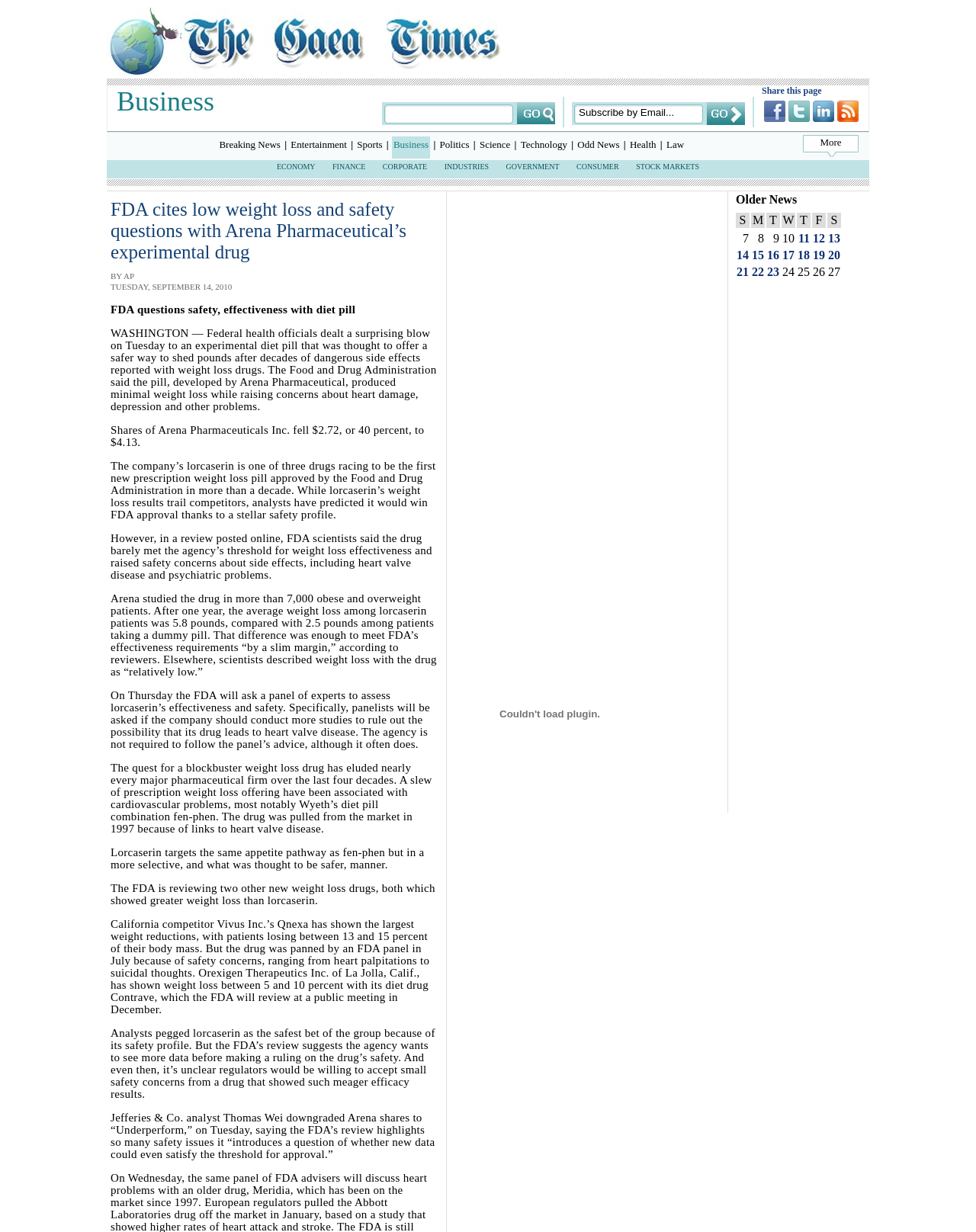Using the provided description: "aria-label="Advertisement" name="aswift_1" title="Advertisement"", find the bounding box coordinates of the corresponding UI element. The output should be four float numbers between 0 and 1, in the format [left, top, right, bottom].

[0.466, 0.329, 0.728, 0.502]